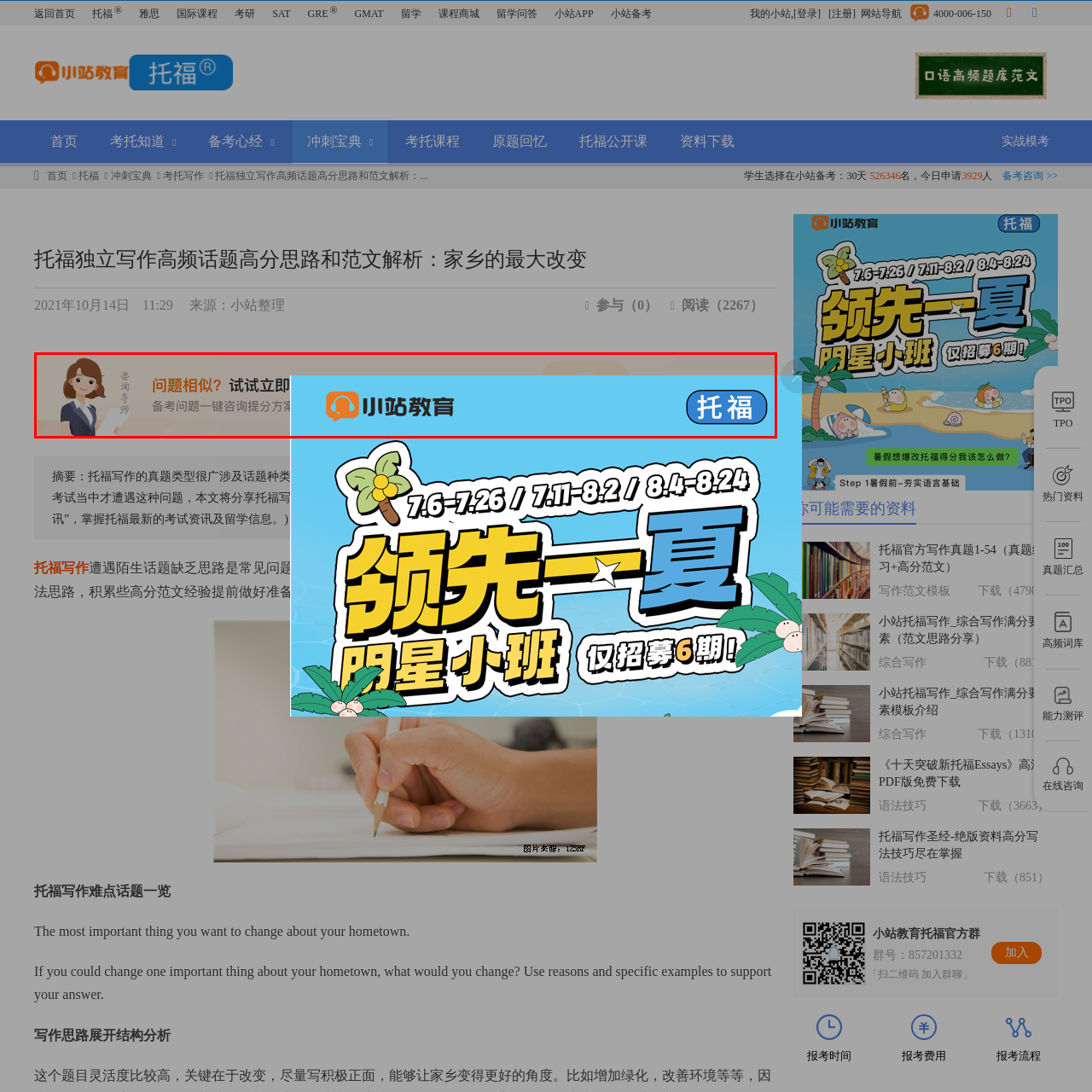What is the purpose of the platform?
Direct your attention to the area of the image outlined in red and provide a detailed response based on the visual information available.

The platform, 小站教育, is focused on providing educational resources for exam preparation, as stated in the caption, and its banner aims to attract prospective students preparing for exams like the TOEFL.